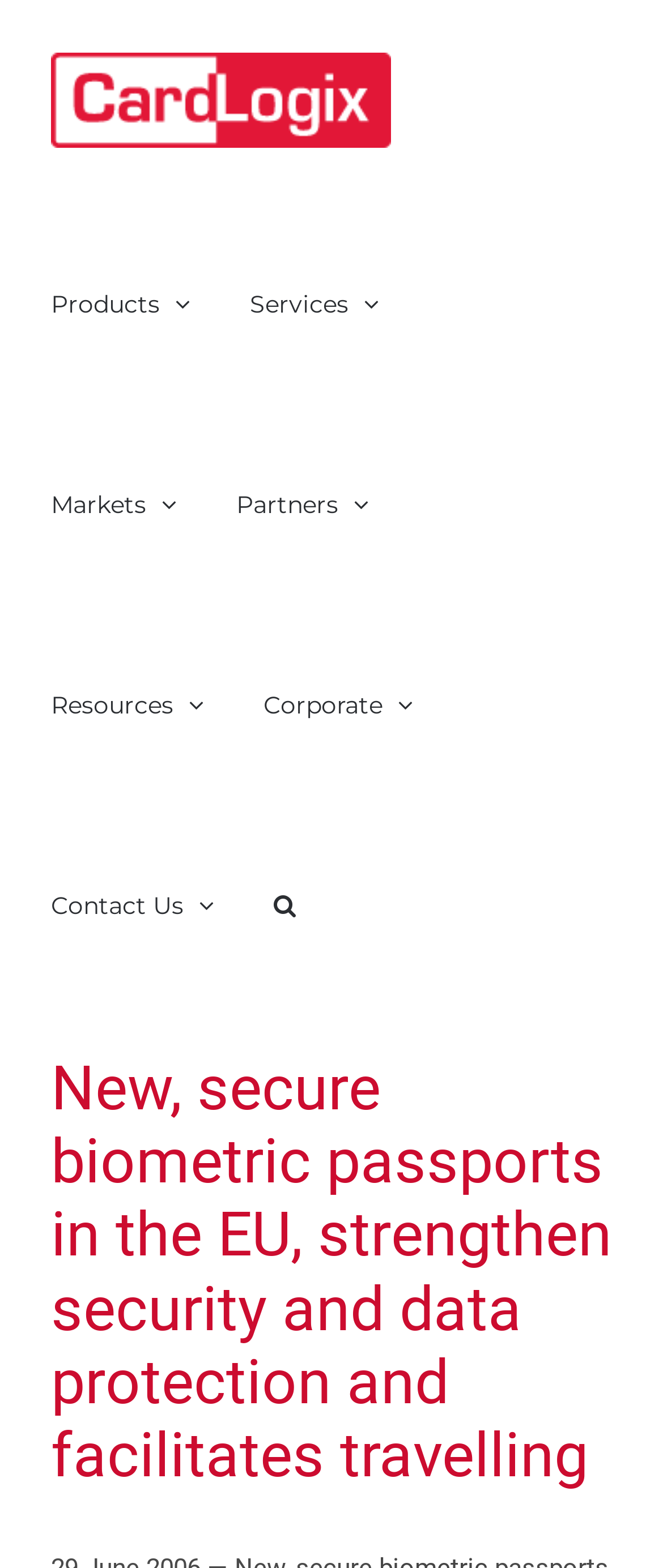What is the purpose of the button on the top right?
Give a comprehensive and detailed explanation for the question.

I looked at the top right corner of the webpage and found a button element with the text 'Search'. This suggests that the button is used for searching something on the website.